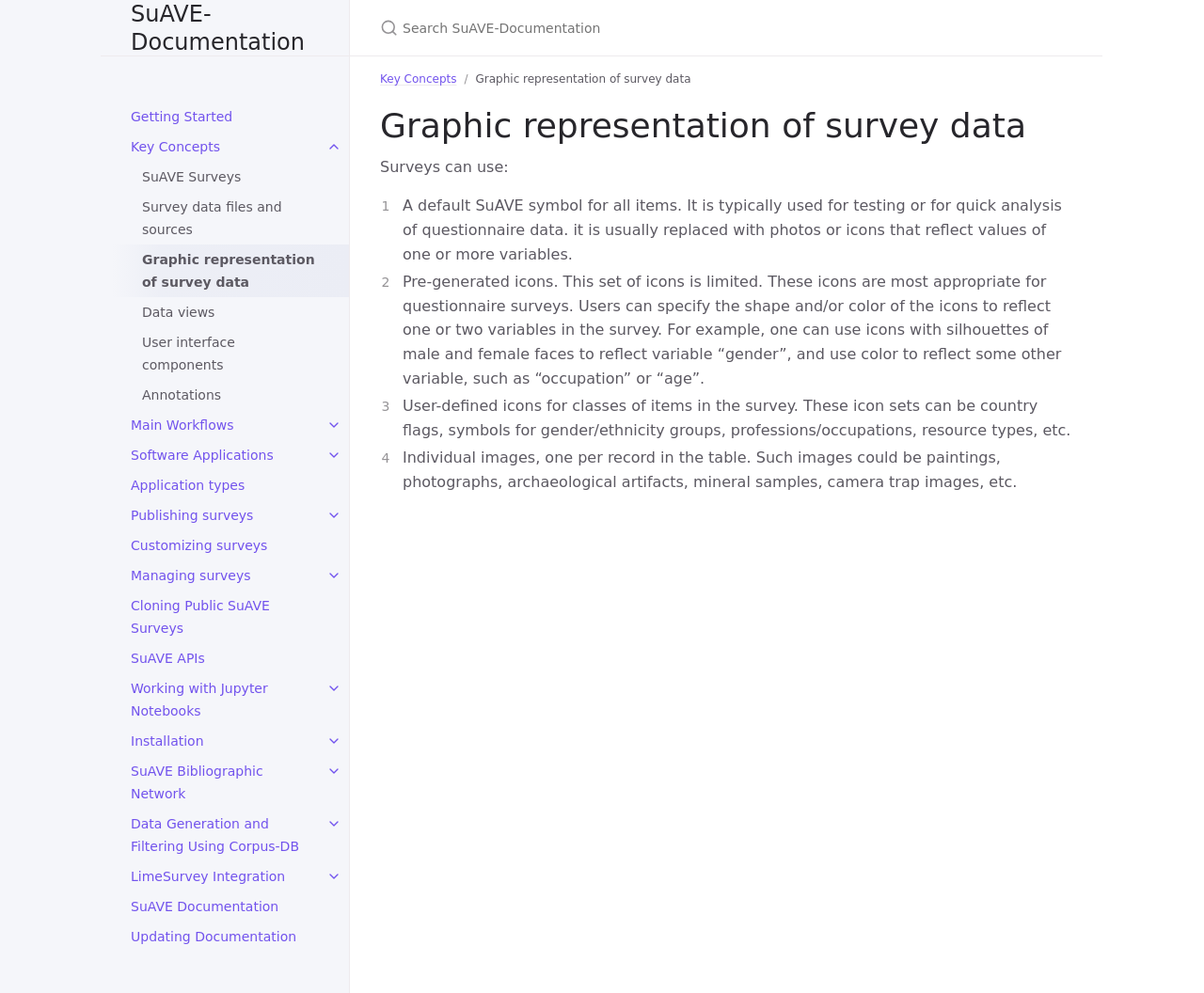What is the function of the search bar?
Answer the question with a detailed explanation, including all necessary information.

The search bar is located at the top of the webpage, and it allows users to search for specific topics or keywords within the SuAVE-Documentation.